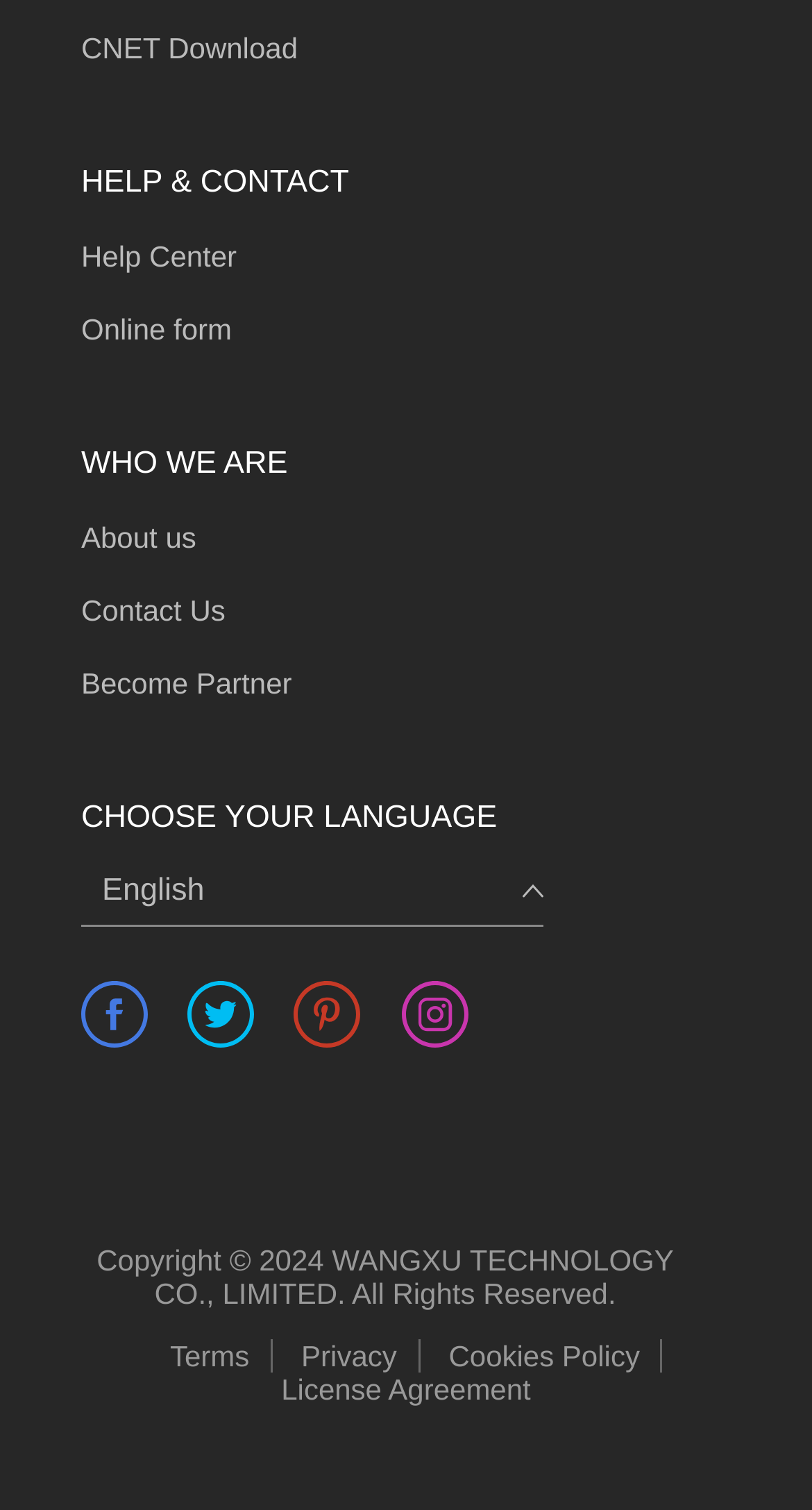How many links are available in the 'WHO WE ARE' section?
Look at the image and provide a short answer using one word or a phrase.

3